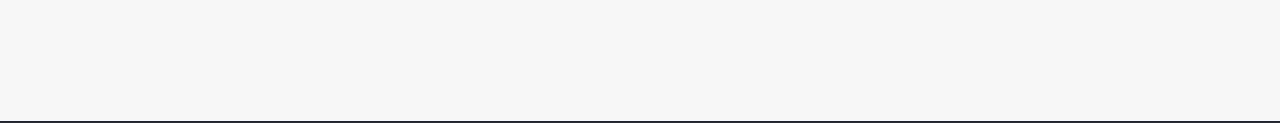Give a one-word or one-phrase response to the question: 
What type of content is above this graphic?

Text content about wine